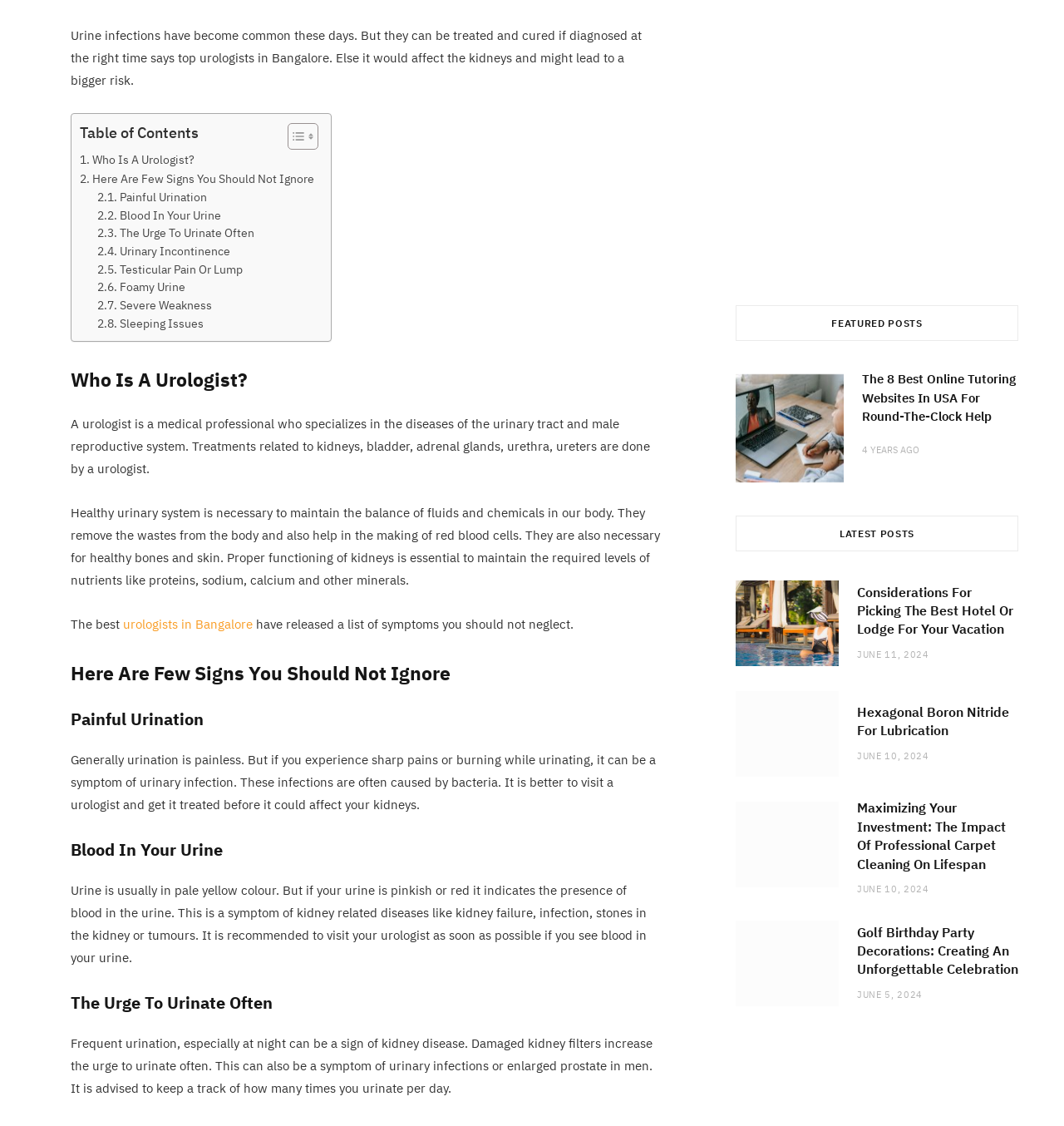Determine the bounding box coordinates for the clickable element required to fulfill the instruction: "Read 'The 8 Best Online Tutoring Websites In USA For Round-The-Clock Help'". Provide the coordinates as four float numbers between 0 and 1, i.e., [left, top, right, bottom].

[0.81, 0.329, 0.957, 0.379]